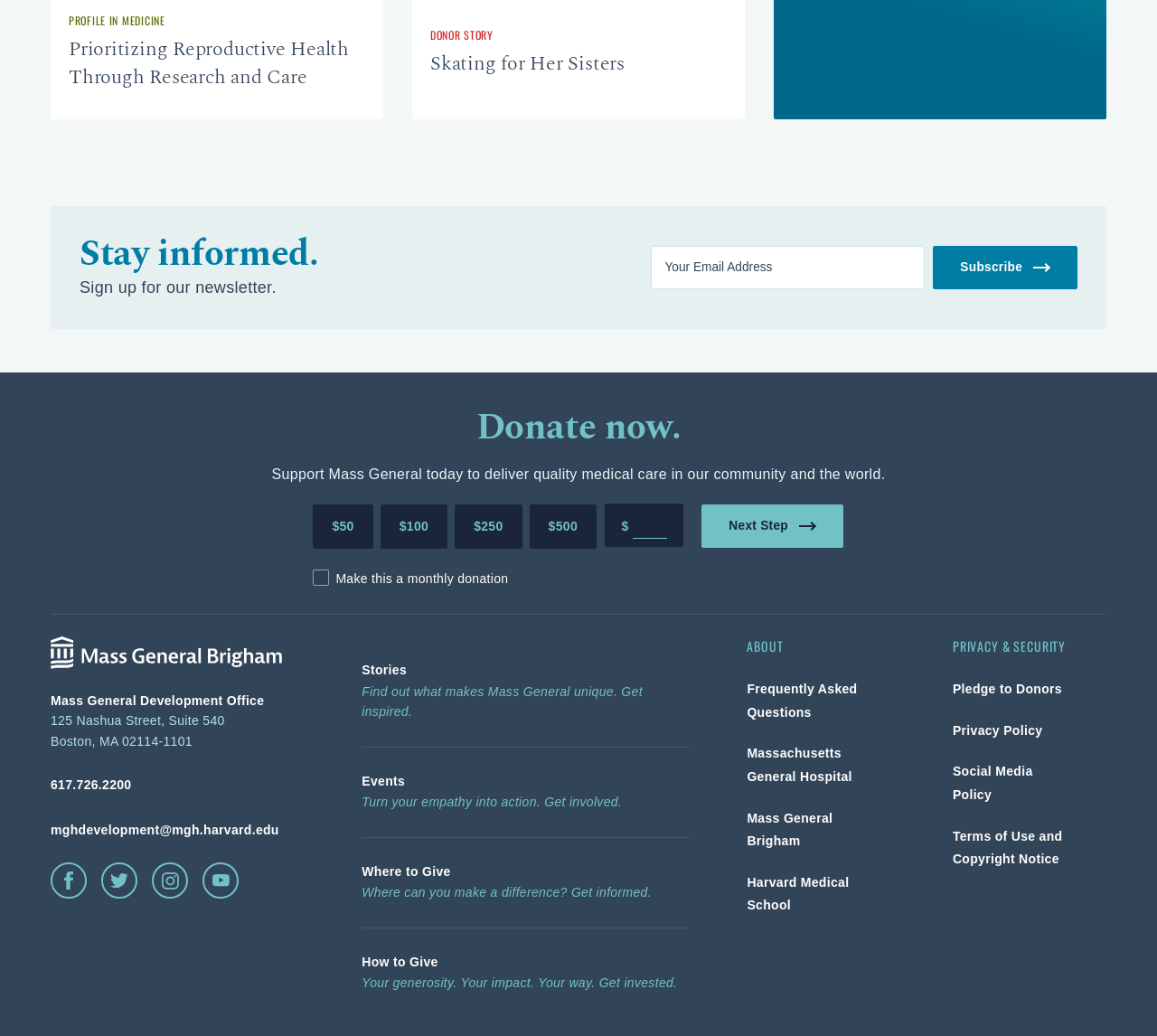Select the bounding box coordinates of the element I need to click to carry out the following instruction: "Sign up for the newsletter".

[0.562, 0.237, 0.931, 0.279]